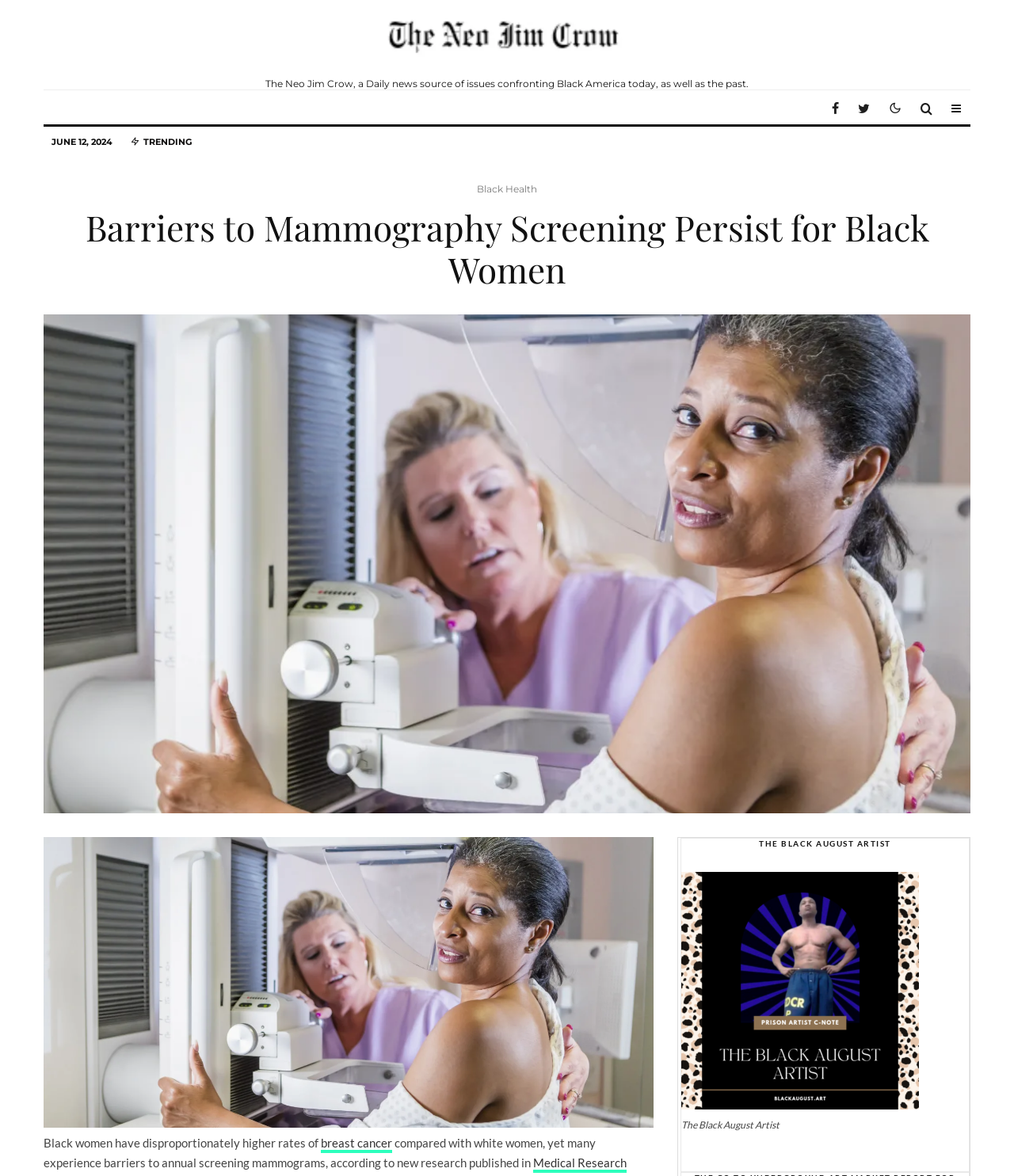What is the name of the artist mentioned on the webpage?
Please provide a single word or phrase as your answer based on the image.

The Black August Artist